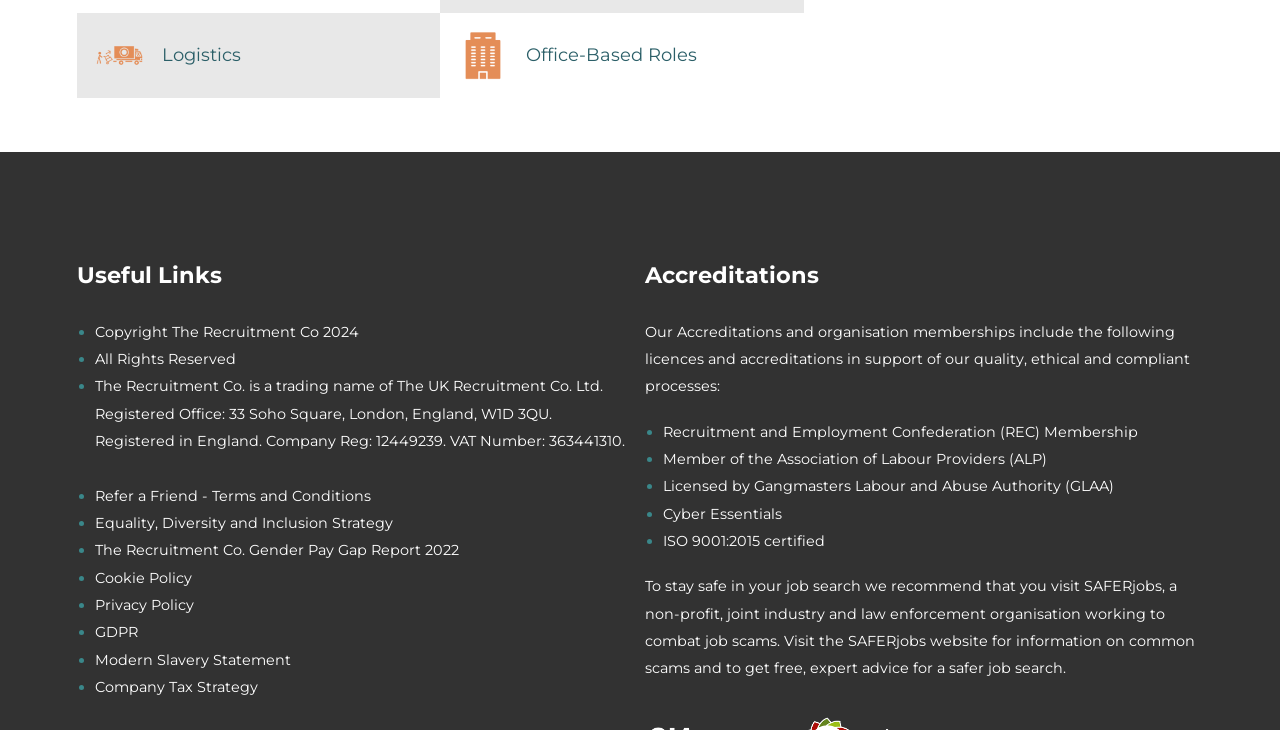Can you find the bounding box coordinates for the element that needs to be clicked to execute this instruction: "read more about New Rules for Elmo and Friends"? The coordinates should be given as four float numbers between 0 and 1, i.e., [left, top, right, bottom].

None